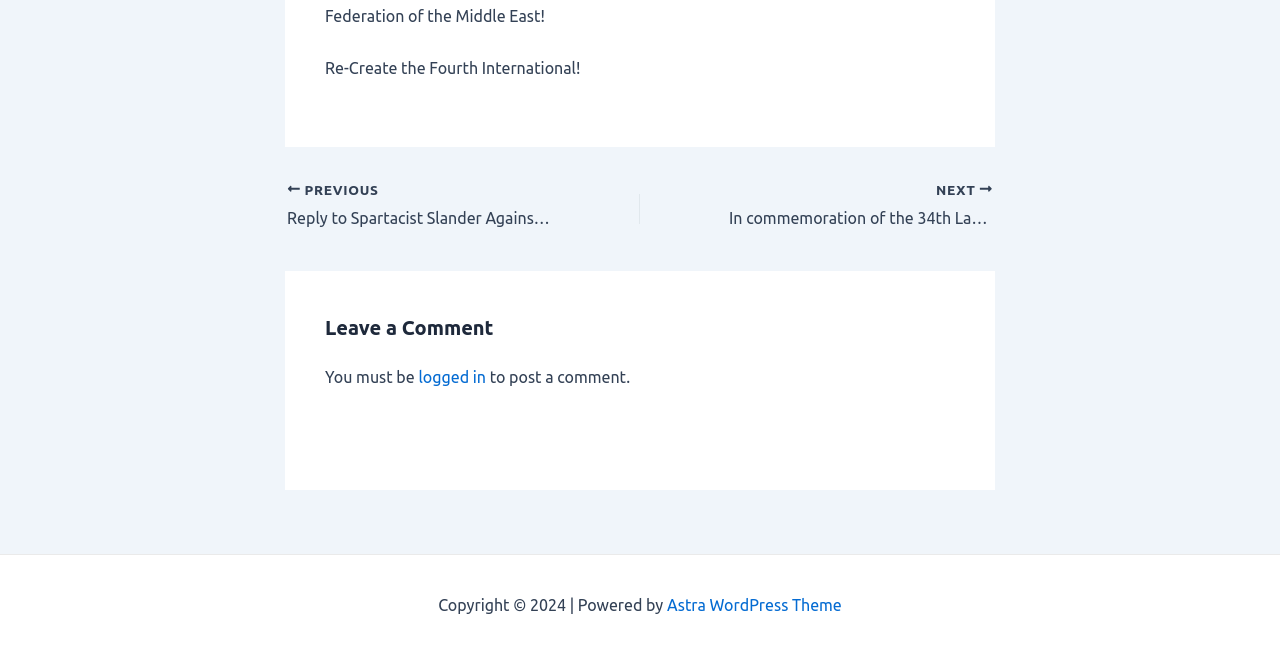Determine the bounding box coordinates for the HTML element mentioned in the following description: "Astra WordPress Theme". The coordinates should be a list of four floats ranging from 0 to 1, represented as [left, top, right, bottom].

[0.521, 0.91, 0.658, 0.938]